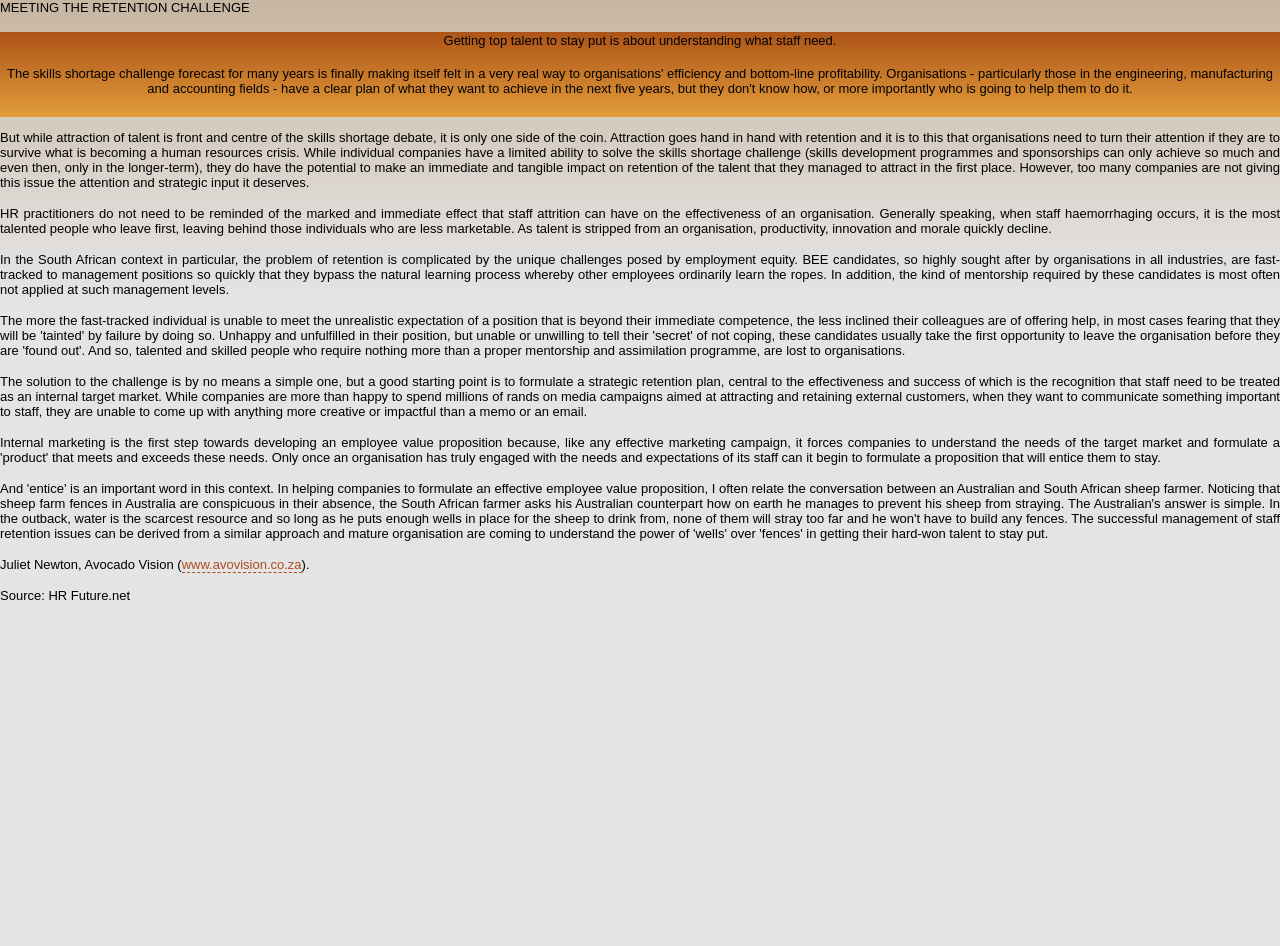Please answer the following question using a single word or phrase: 
What is the key to developing an effective employee value proposition?

Understanding staff needs